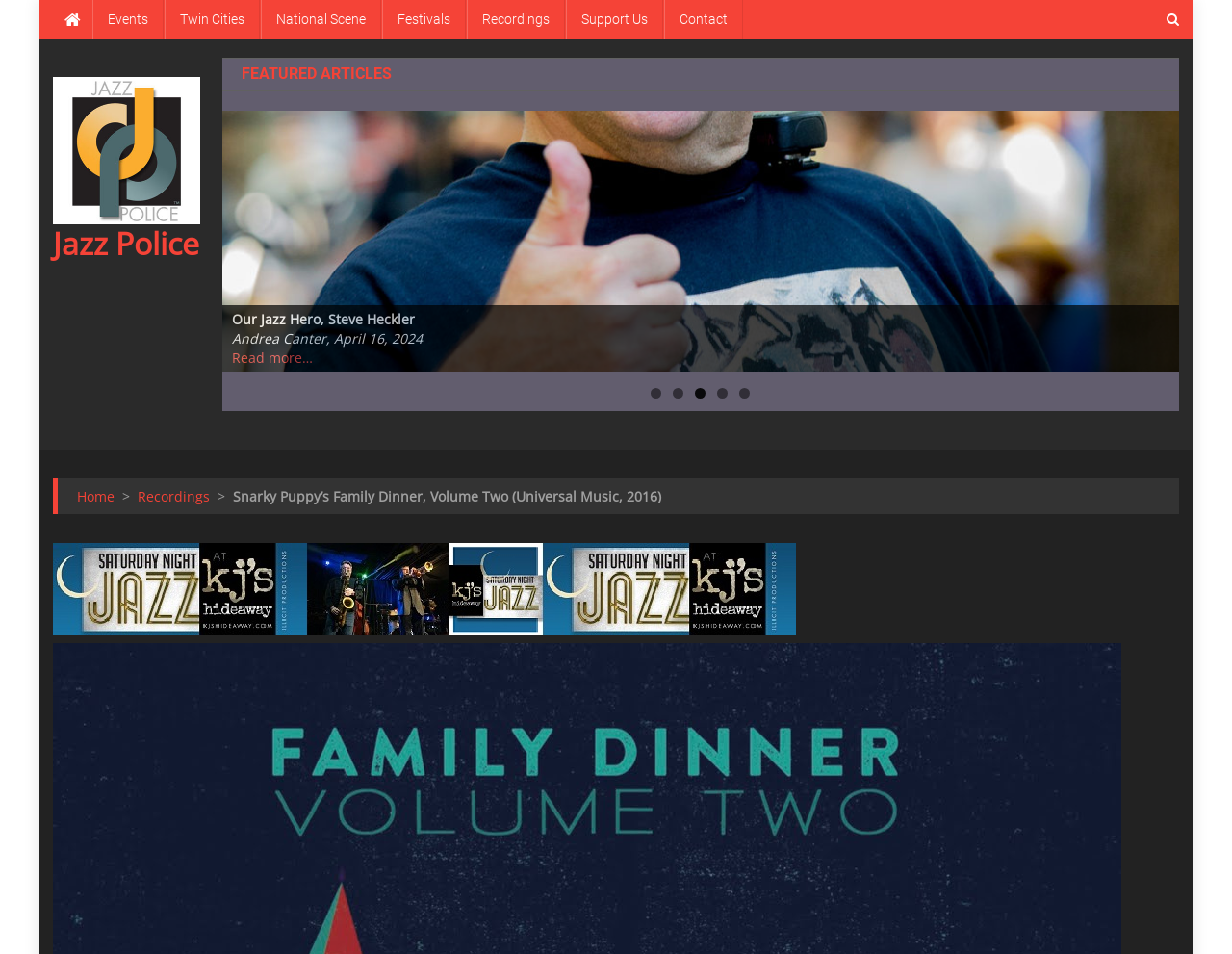Using the webpage screenshot and the element description Personal Injury Blog, determine the bounding box coordinates. Specify the coordinates in the format (top-left x, top-left y, bottom-right x, bottom-right y) with values ranging from 0 to 1.

None